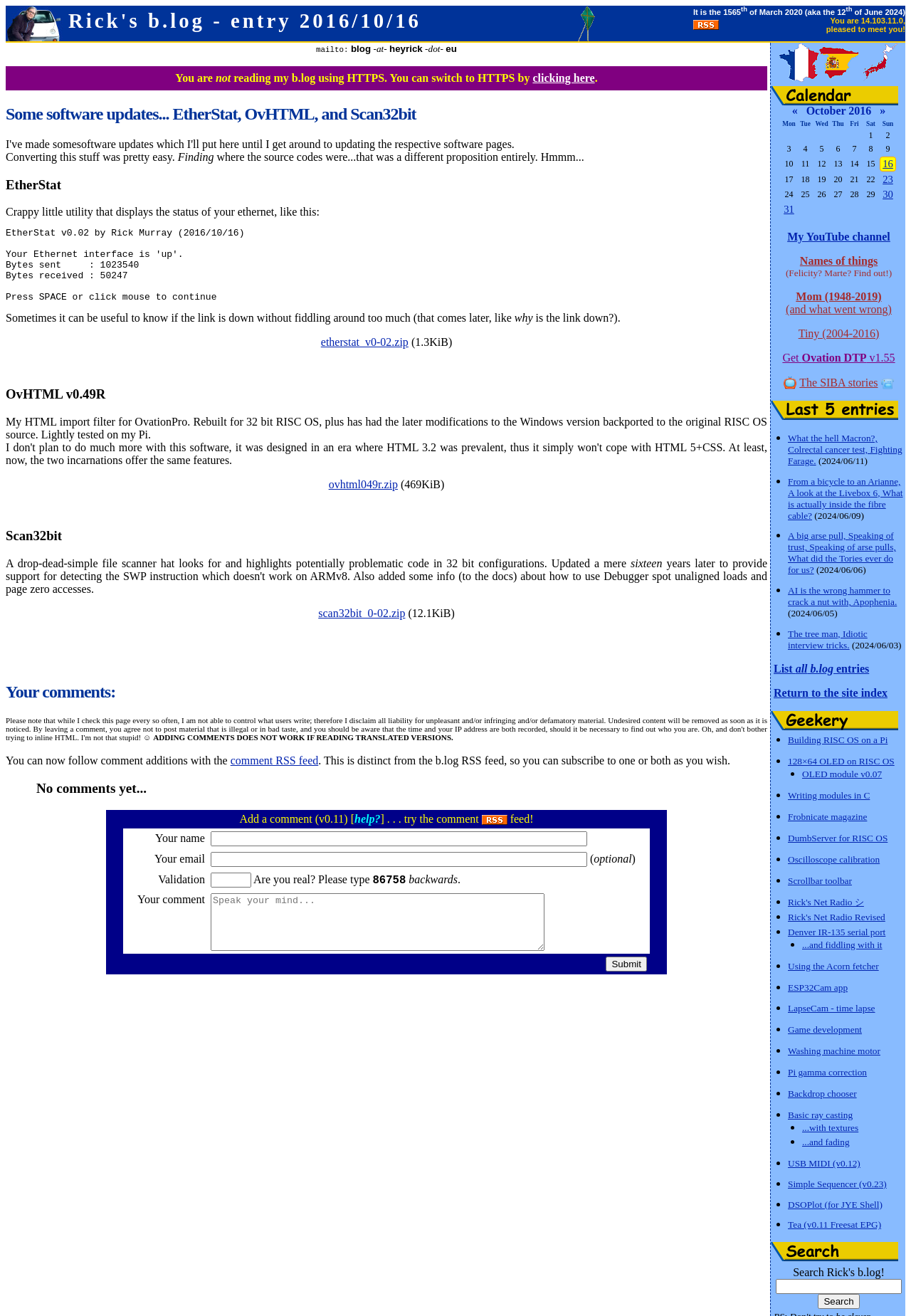Identify the main title of the webpage and generate its text content.

Rick's b.log - entry 2016/10/16